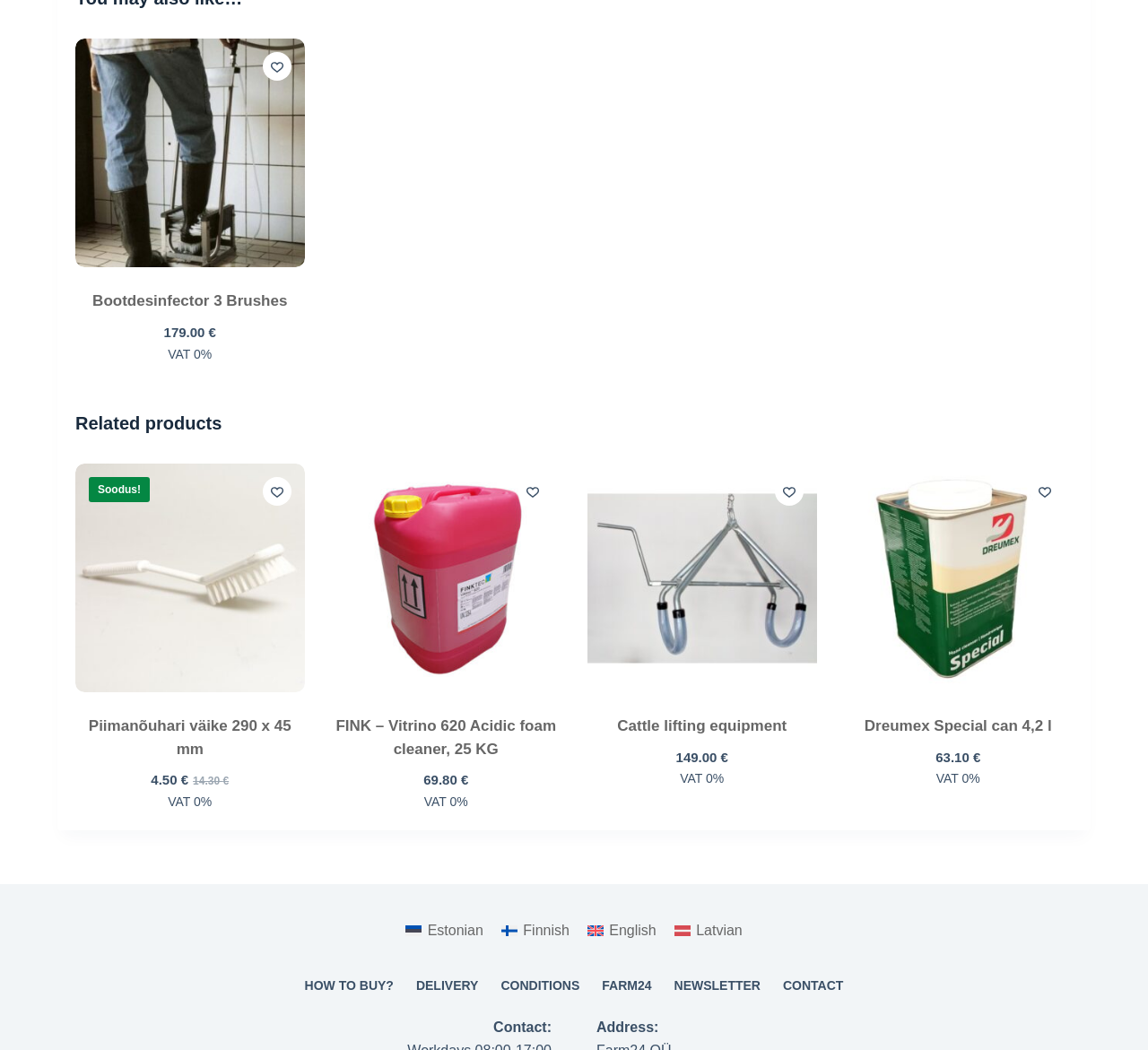What is the VAT rate for the products on this webpage?
Identify the answer in the screenshot and reply with a single word or phrase.

0%